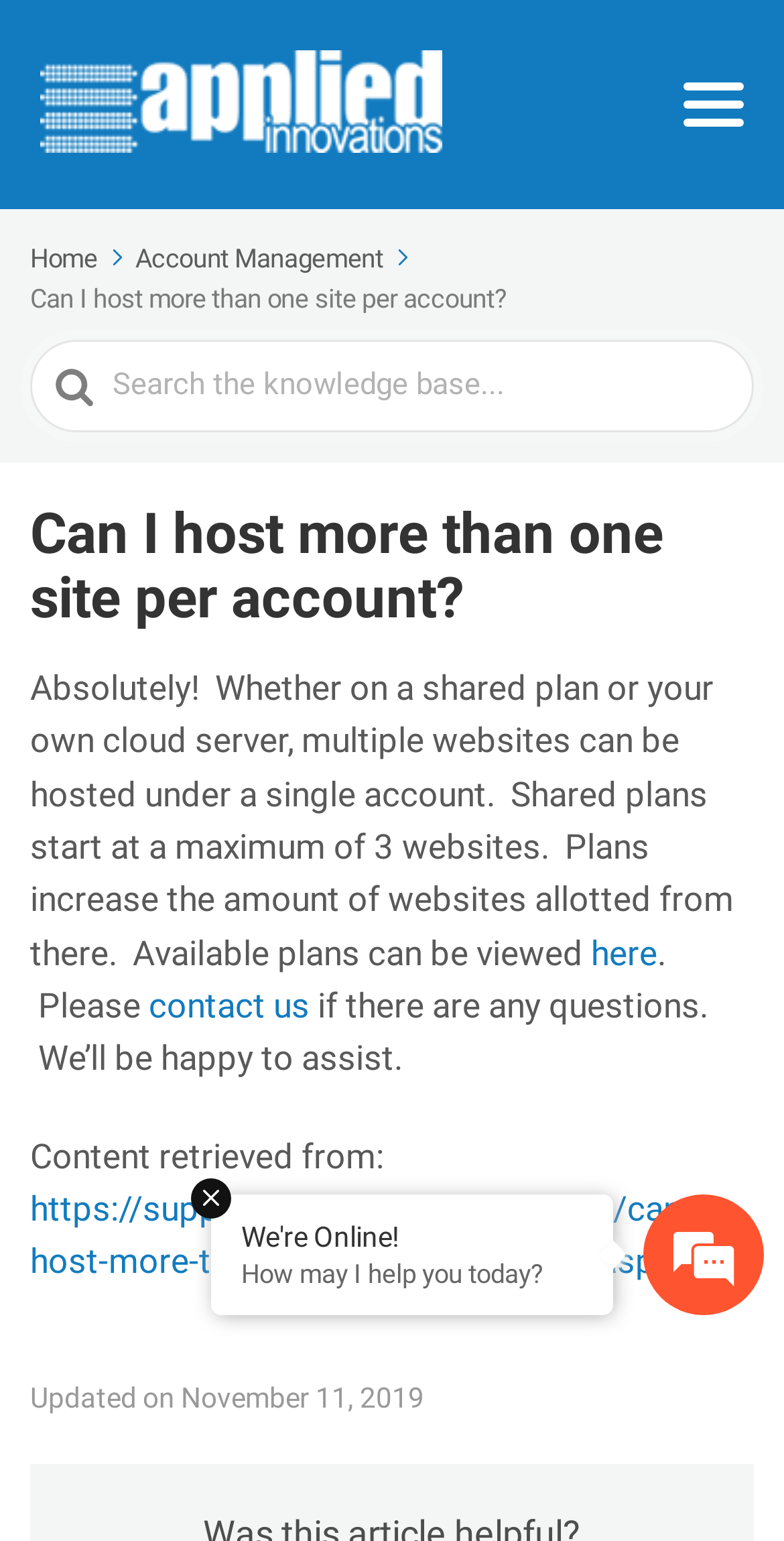Construct a comprehensive caption that outlines the webpage's structure and content.

The webpage is a knowledgebase article from Applied Innovations Public Knowledgebase, with a title "Can I host more than one site per account?". At the top left, there is a link to the Applied Innovations Public Knowledgebase, accompanied by an image with the same name. On the top right, there is a button labeled "Menu".

Below the top section, there is a layout table that occupies the entire width of the page. Within this table, there are several links and images arranged horizontally. From left to right, there are links to "Home" and "Account Management", each accompanied by an image.

Below the links, there is a section with a heading that repeats the title of the article. This section contains a search bar with a label "Search For" and a textbox to input search queries. There is also an image of a searching icon to the right of the search bar.

The main content of the article is presented in a large block of text, which answers the question posed in the title. The text explains that it is possible to host multiple websites under a single account, with shared plans starting at a maximum of 3 websites. There are also links to view available plans and to contact the support team.

At the bottom of the page, there is a section that provides additional information about the content, including the source URL and the date of the last update. There are also some generic elements, such as a "We're Online!" message and a paragraph asking how the support team can assist the user.